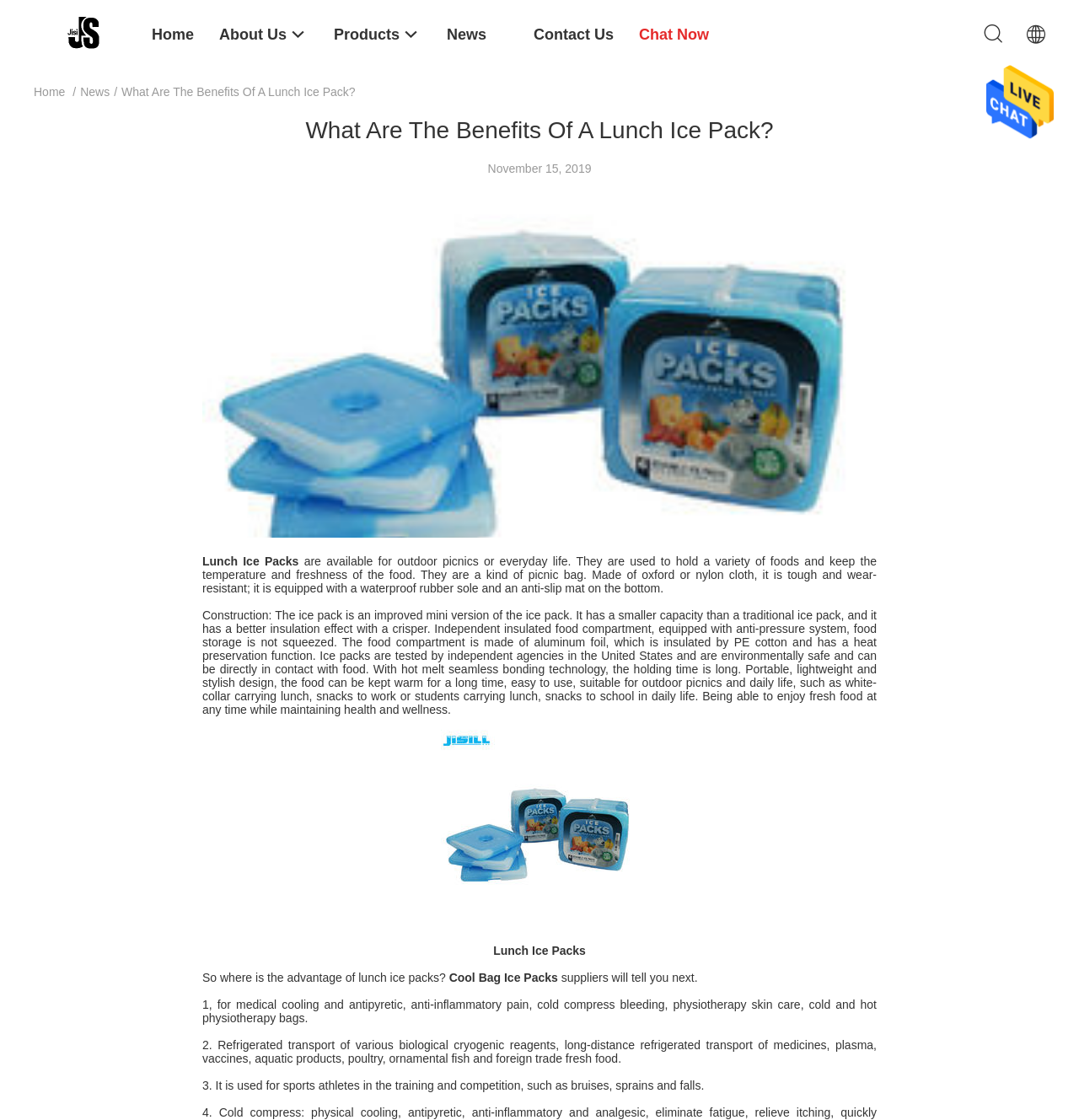Using the provided element description: "alt="Send Message"", determine the bounding box coordinates of the corresponding UI element in the screenshot.

[0.914, 0.121, 0.977, 0.134]